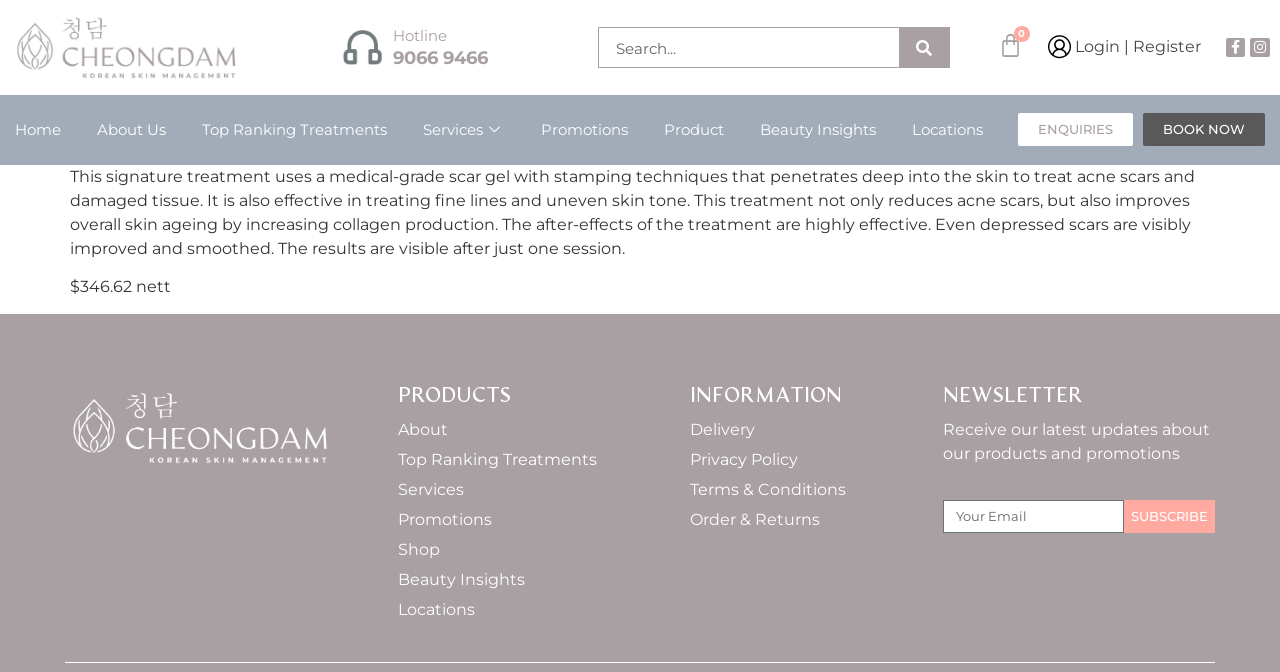Determine the bounding box coordinates (top-left x, top-left y, bottom-right x, bottom-right y) of the UI element described in the following text: parent_node: Search name="s" placeholder="Search..."

[0.468, 0.042, 0.702, 0.103]